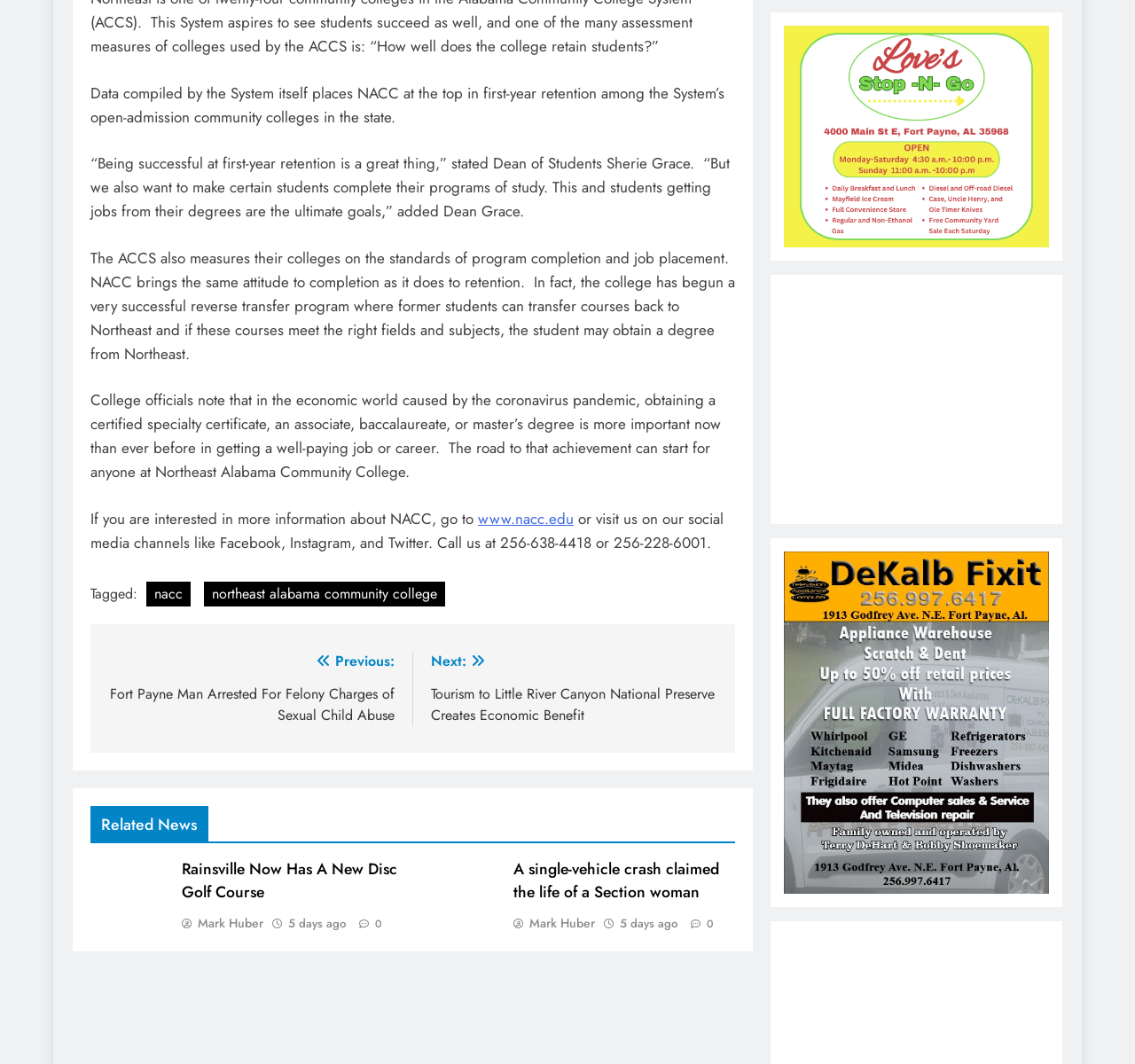Extract the bounding box coordinates for the UI element described by the text: "Mark Huber". The coordinates should be in the form of [left, top, right, bottom] with values between 0 and 1.

[0.16, 0.86, 0.232, 0.876]